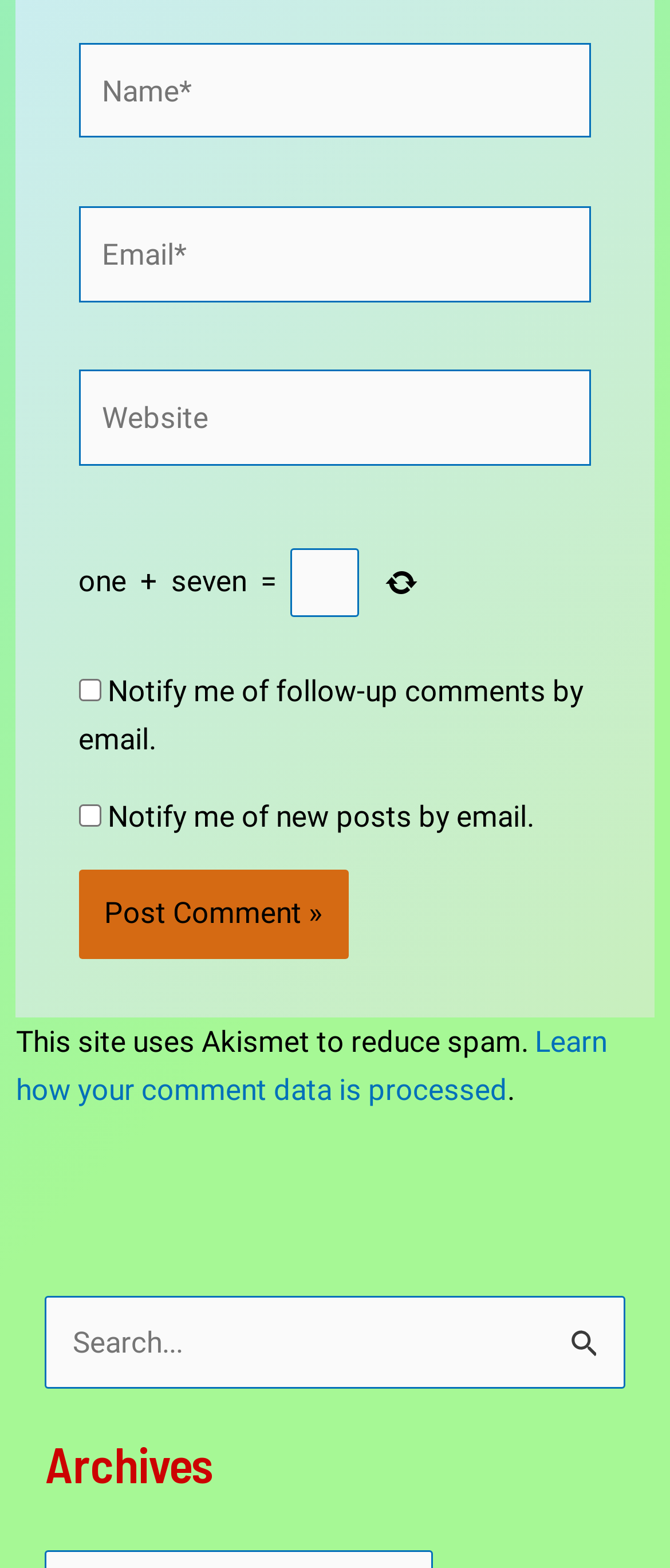Please determine the bounding box coordinates of the element's region to click for the following instruction: "Search for something".

[0.067, 0.827, 0.933, 0.886]